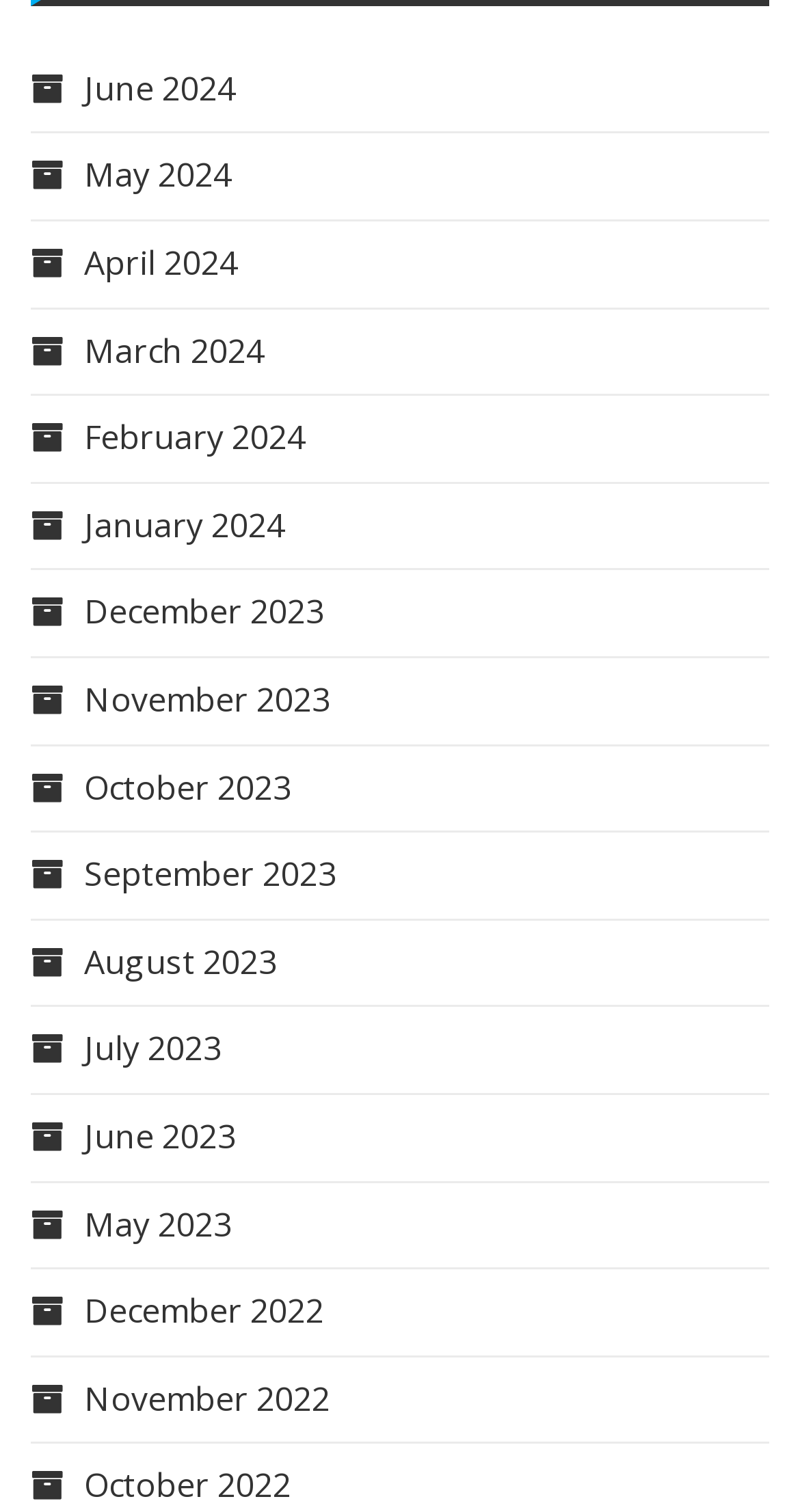Determine the bounding box coordinates of the clickable element to achieve the following action: 'View June 2024'. Provide the coordinates as four float values between 0 and 1, formatted as [left, top, right, bottom].

[0.038, 0.043, 0.295, 0.073]